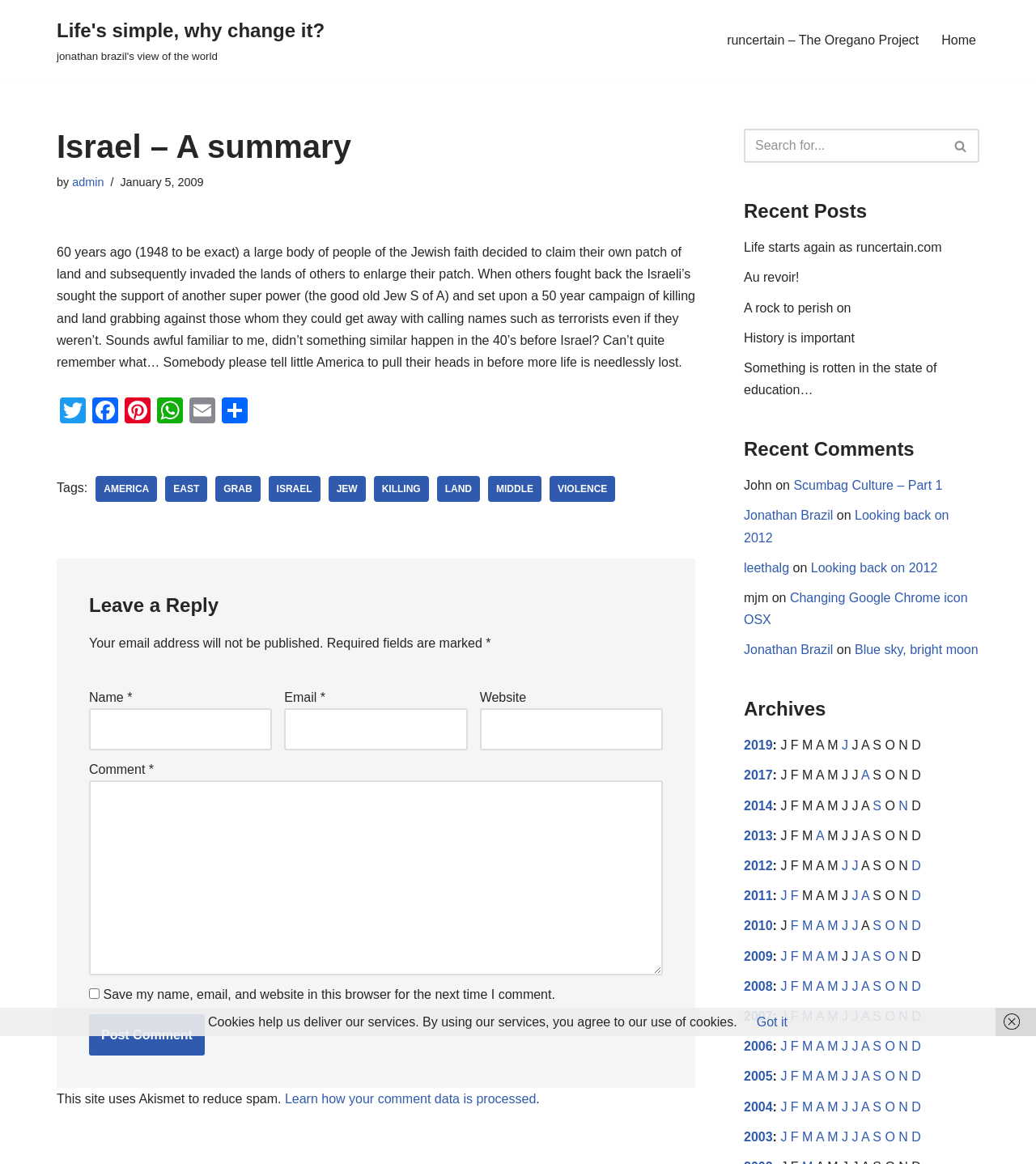With reference to the screenshot, provide a detailed response to the question below:
What is the category of the article?

The category of the article can be found by looking at the tags section. One of the tags is 'ISRAEL', which indicates the category of the article.